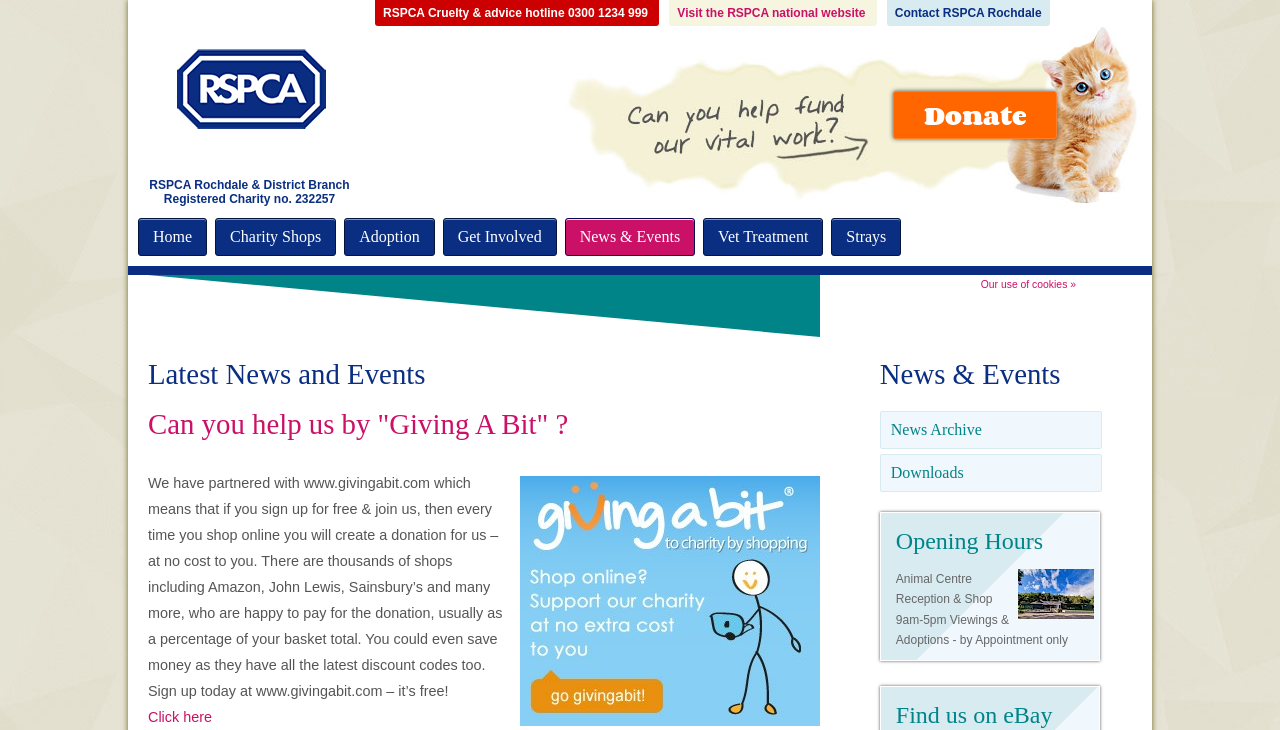Specify the bounding box coordinates of the area that needs to be clicked to achieve the following instruction: "Find Medical Device Companies".

None